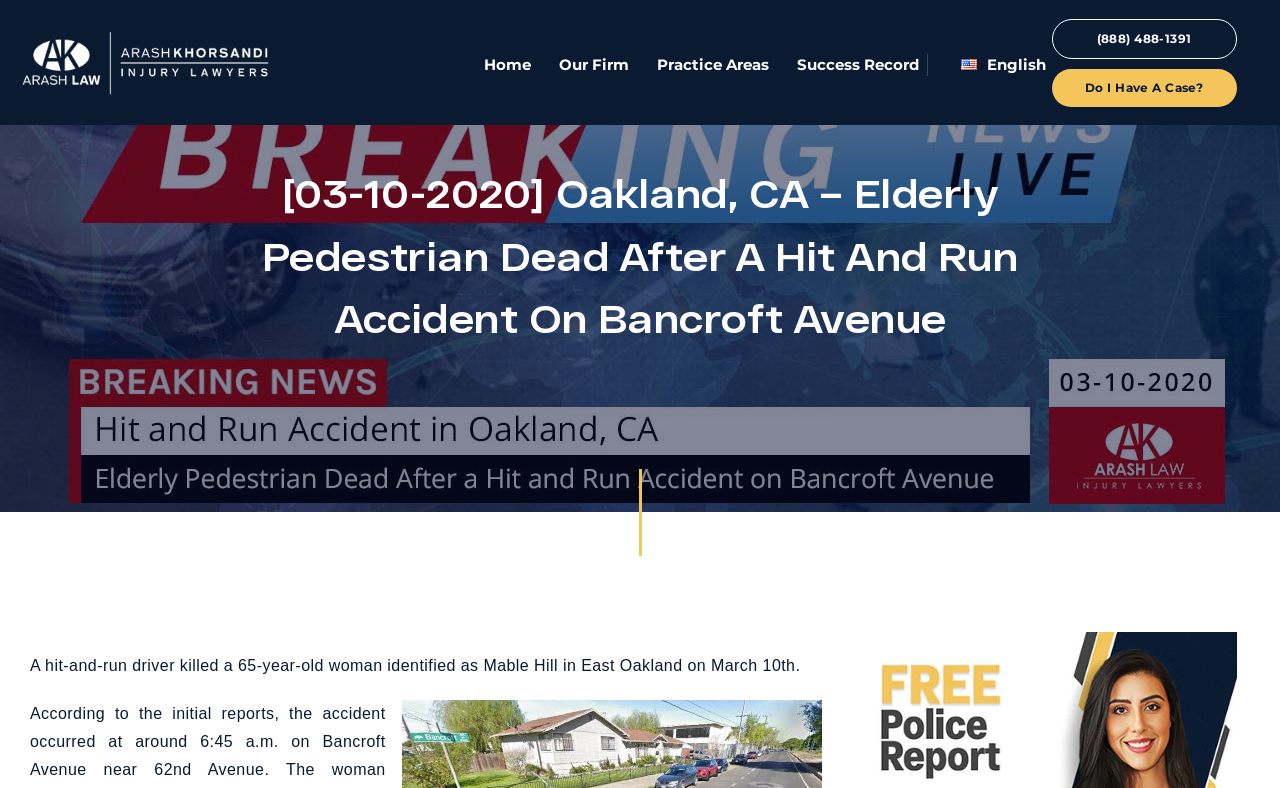Determine the bounding box coordinates for the HTML element described here: "alt="AKLAW-Logo-khorsandi-bold-and-law-bold-no-number-white-370x97-1-e1677008268600"".

[0.016, 0.039, 0.213, 0.12]